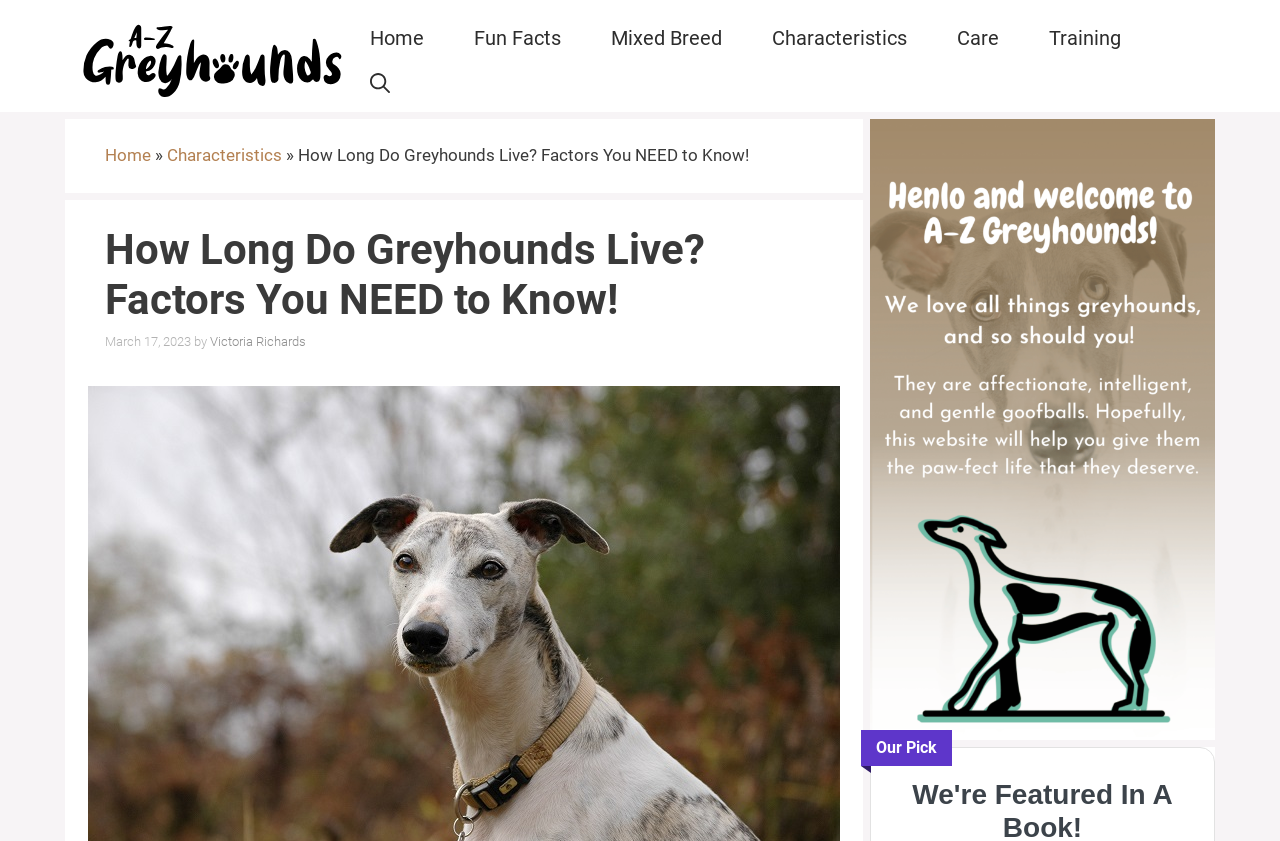Please identify the bounding box coordinates of where to click in order to follow the instruction: "Click on the 'A-Z Greyhounds' link".

[0.062, 0.059, 0.27, 0.083]